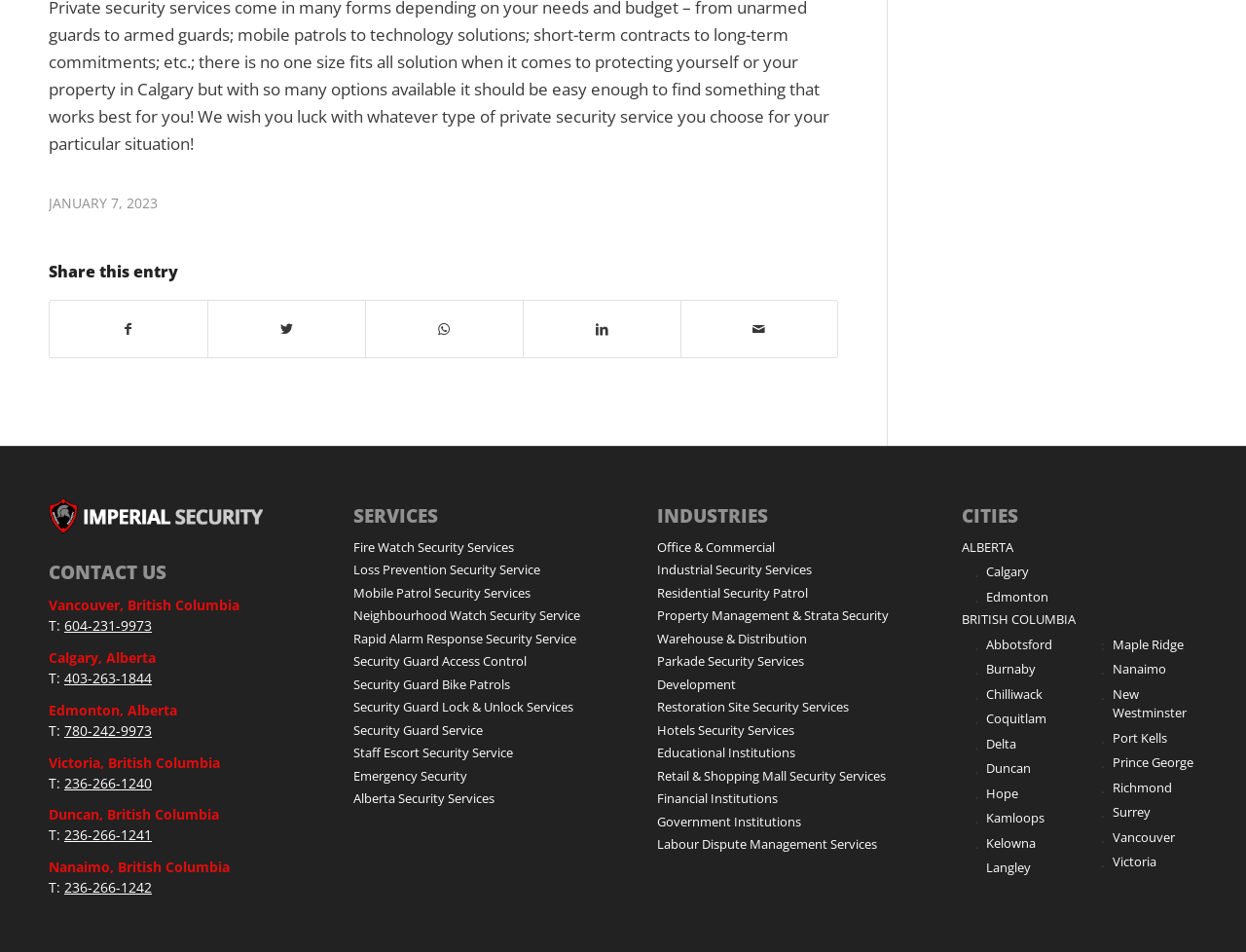How can users share the webpage?
Look at the image and answer the question using a single word or phrase.

Through social media